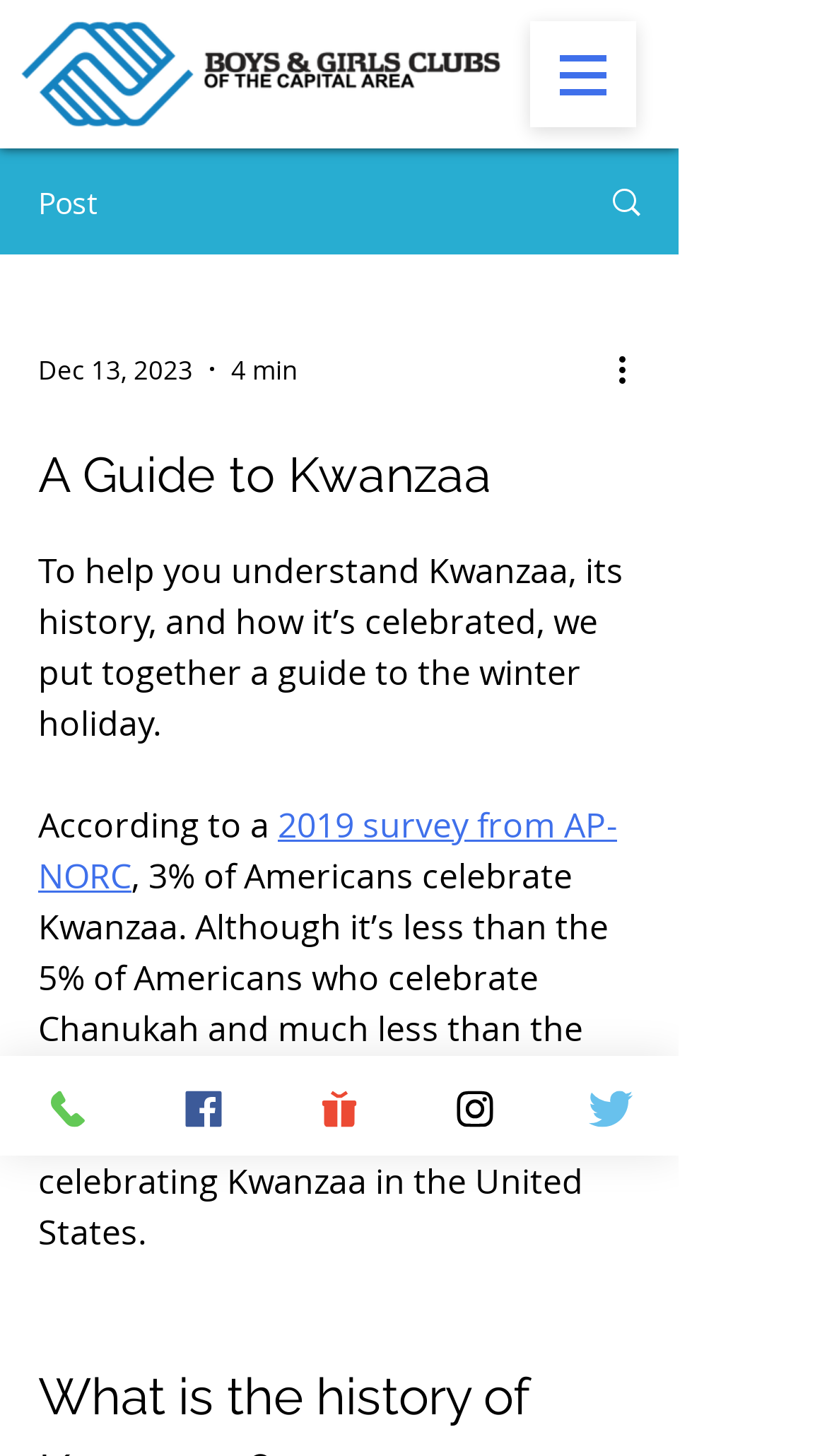Describe all visible elements and their arrangement on the webpage.

This webpage is about a guide to Kwanzaa, its history, and how it's celebrated. At the top left, there is a logo of Boys & Girls Clubs of the Capital Area, accompanied by a navigation menu button. Below the logo, there is a post title "A Guide to Kwanzaa" with a date "Dec 13, 2023" and a reading time "4 min" on the right side. 

Under the post title, there is a brief introduction to Kwanzaa, explaining its significance and how many Americans celebrate it. The introduction is followed by a few paragraphs of text, discussing the history and celebration of Kwanzaa.

On the top right, there is a button "More actions" with an icon, and a link with an image. At the bottom of the page, there are social media links, including Phone, Facebook, Custom Action, Instagram, and Twitter, each with an icon.